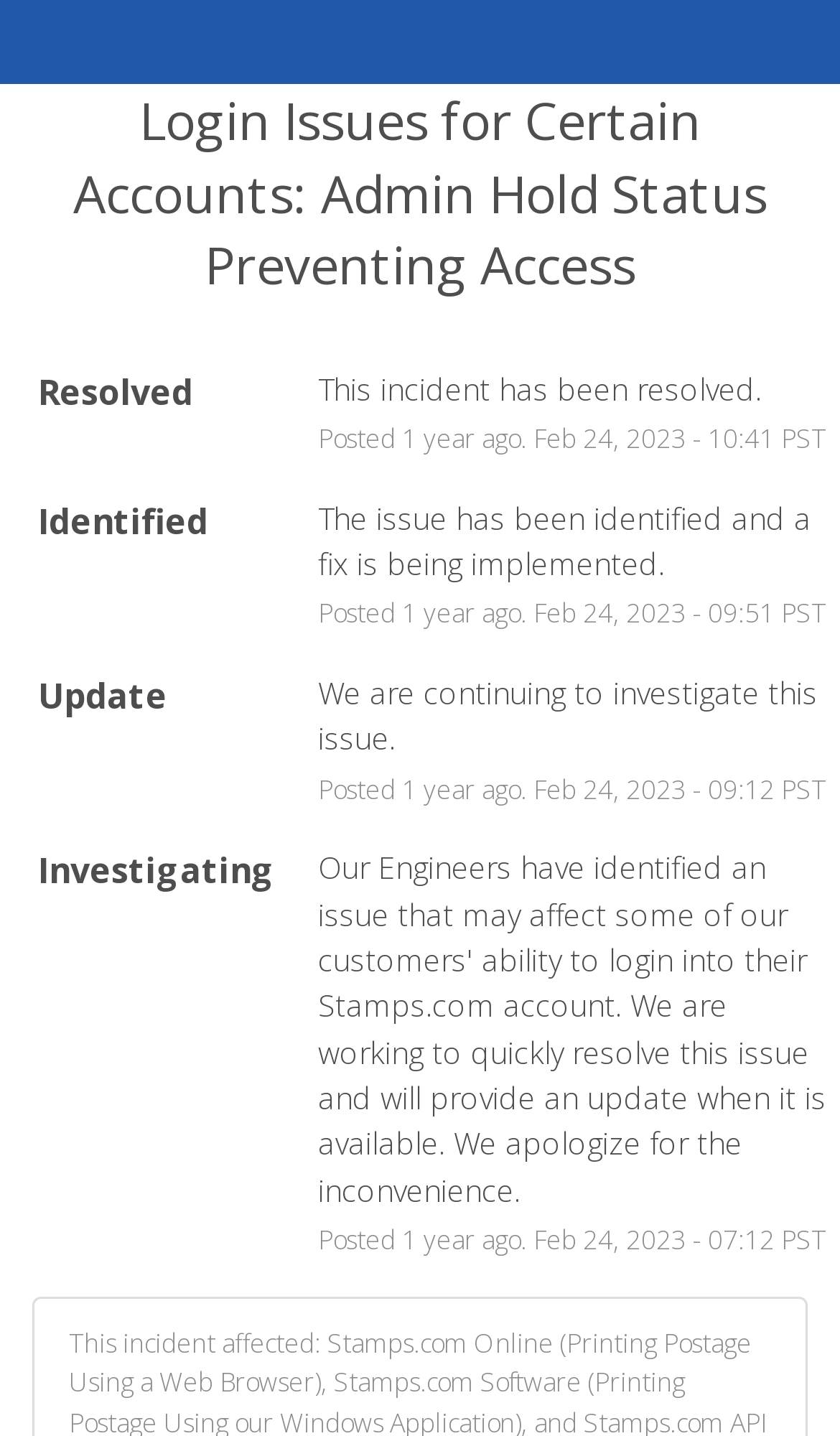Please look at the image and answer the question with a detailed explanation: What time was the incident identified?

The time the incident was identified can be found in the second StaticText element, which says 'Posted year ago. Feb 24, 2023 - 09:51 PST'. This indicates that the incident was identified at 09:51 PST on February 24, 2023.